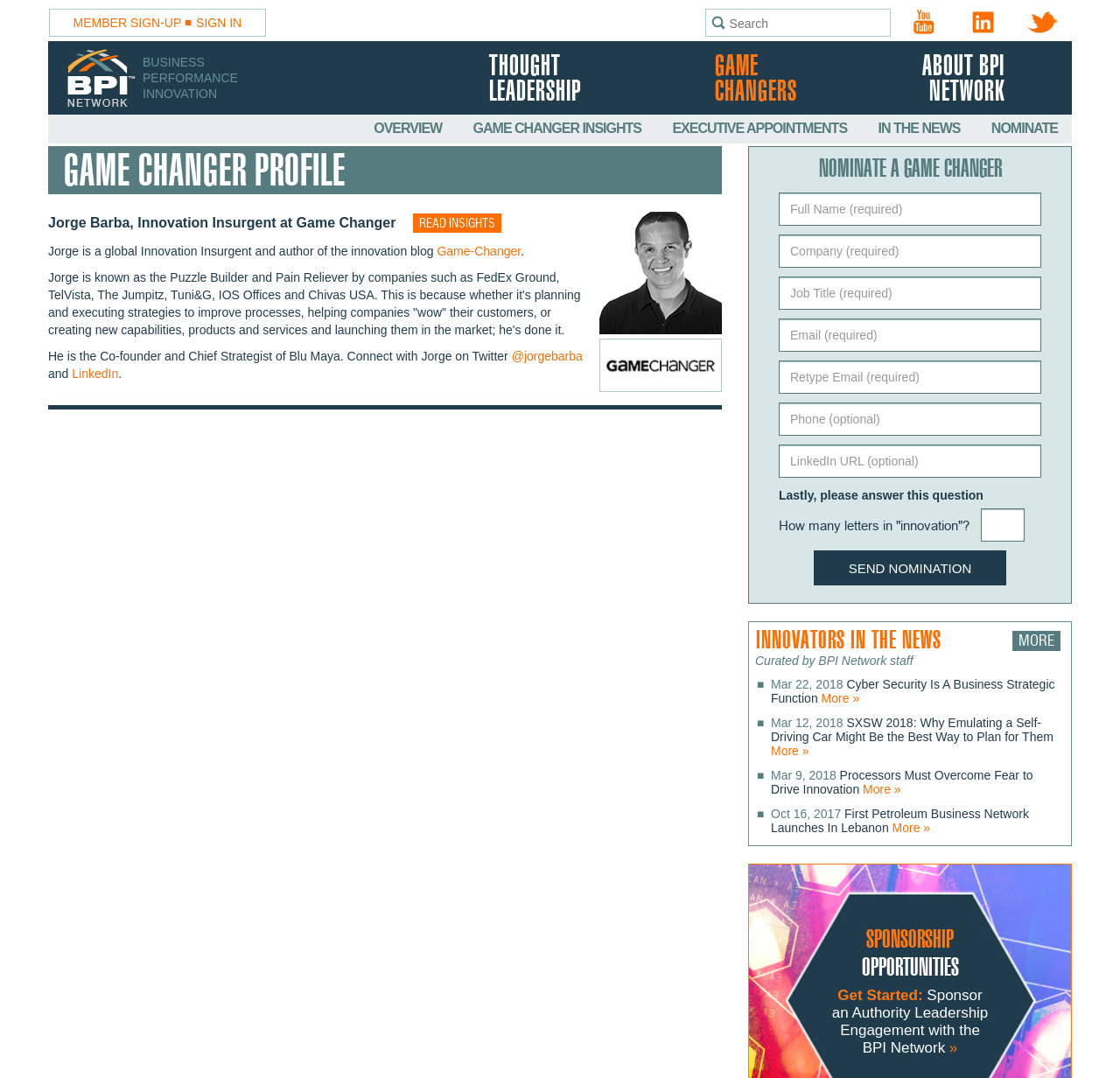Answer the question using only a single word or phrase: 
How many news articles are listed in the 'INNOVATORS IN THE NEWS' section?

4